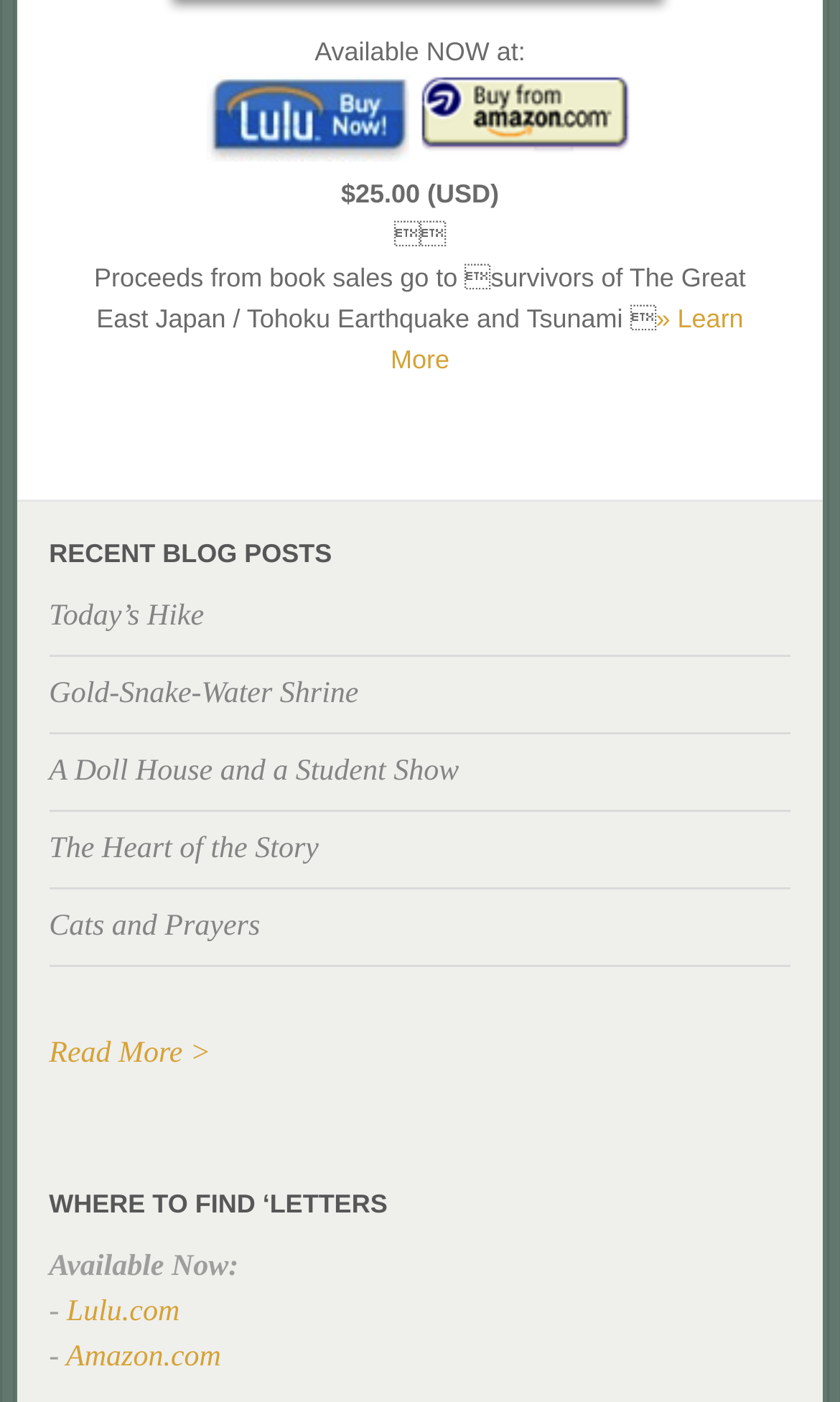Answer briefly with one word or phrase:
Where can I find 'LETTERS'?

Lulu.com and Amazon.com